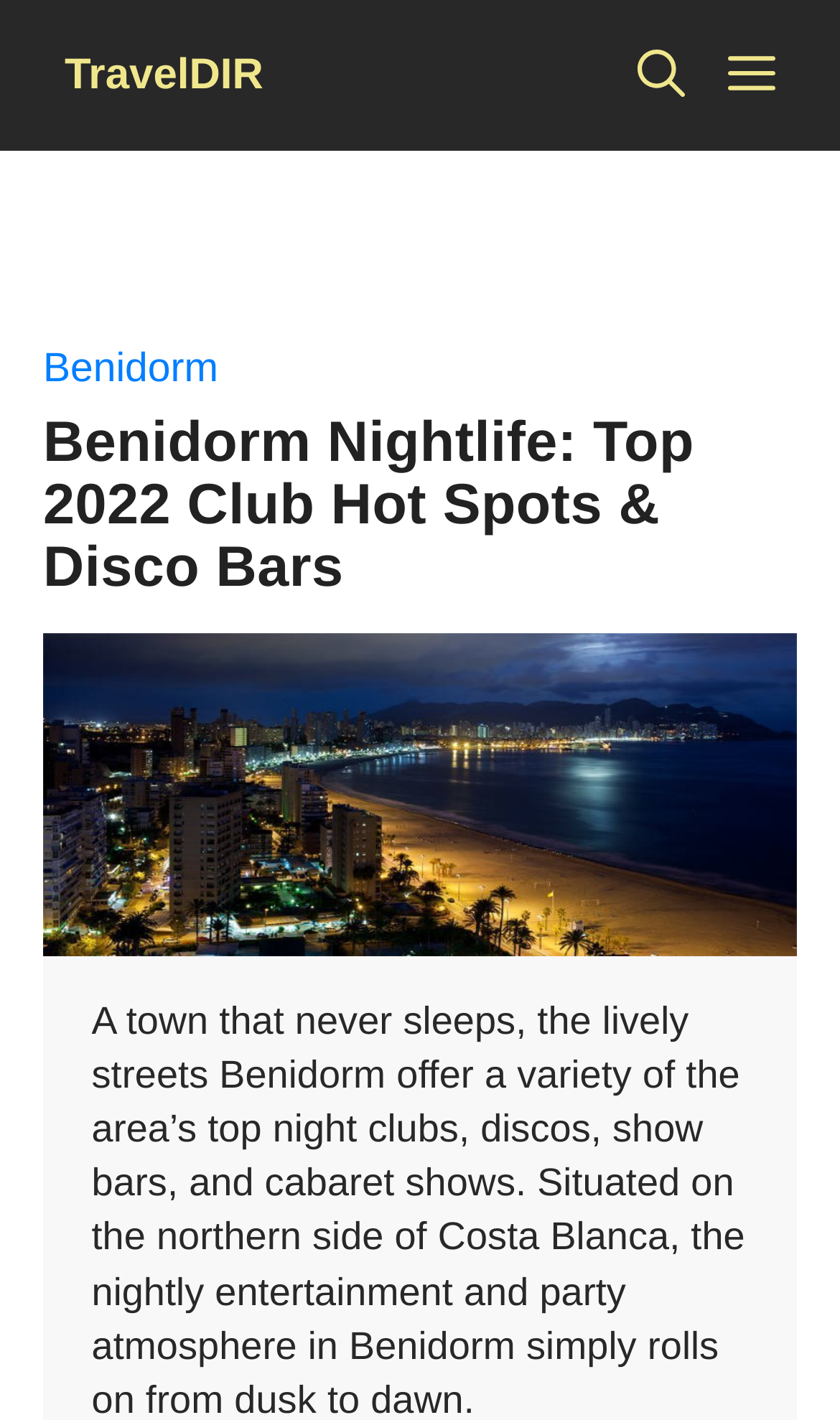Provide the bounding box coordinates, formatted as (top-left x, top-left y, bottom-right x, bottom-right y), with all values being floating point numbers between 0 and 1. Identify the bounding box of the UI element that matches the description: Benidorm

[0.051, 0.244, 0.26, 0.276]